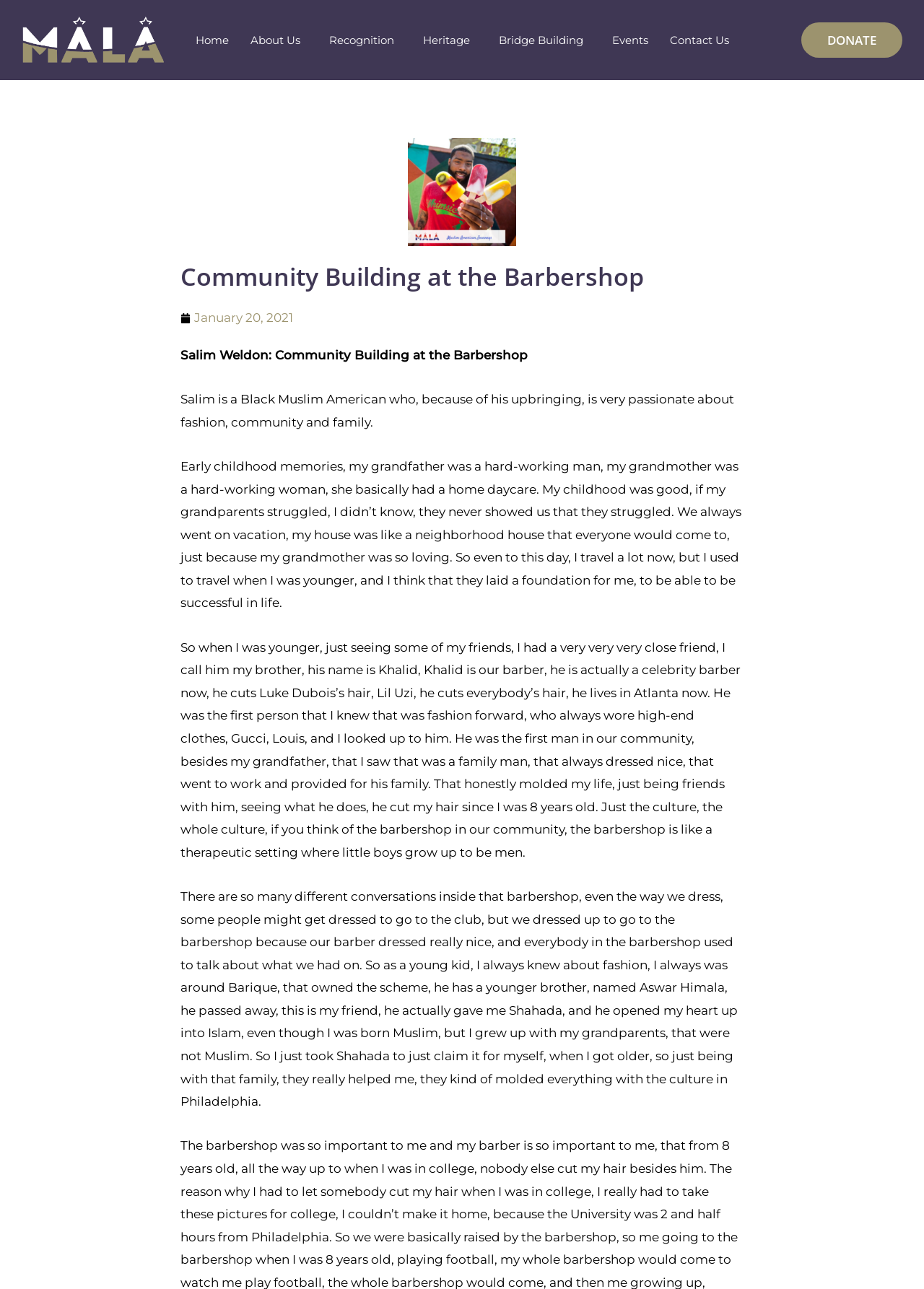Identify the bounding box coordinates of the part that should be clicked to carry out this instruction: "Click the 'DONATE' link".

[0.867, 0.017, 0.977, 0.045]